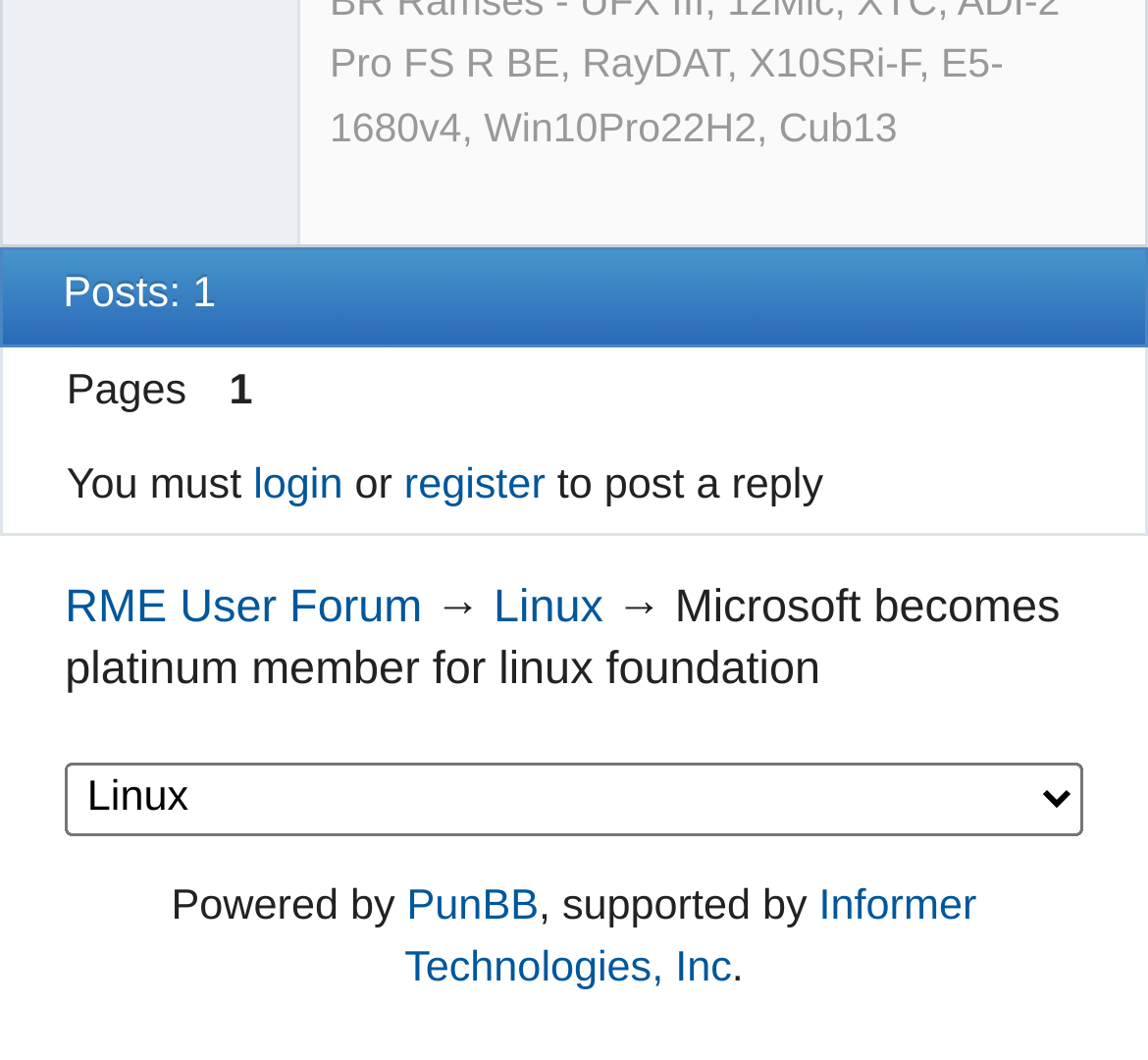Identify the bounding box for the element characterized by the following description: "Informer Technologies, Inc".

[0.352, 0.833, 0.851, 0.937]